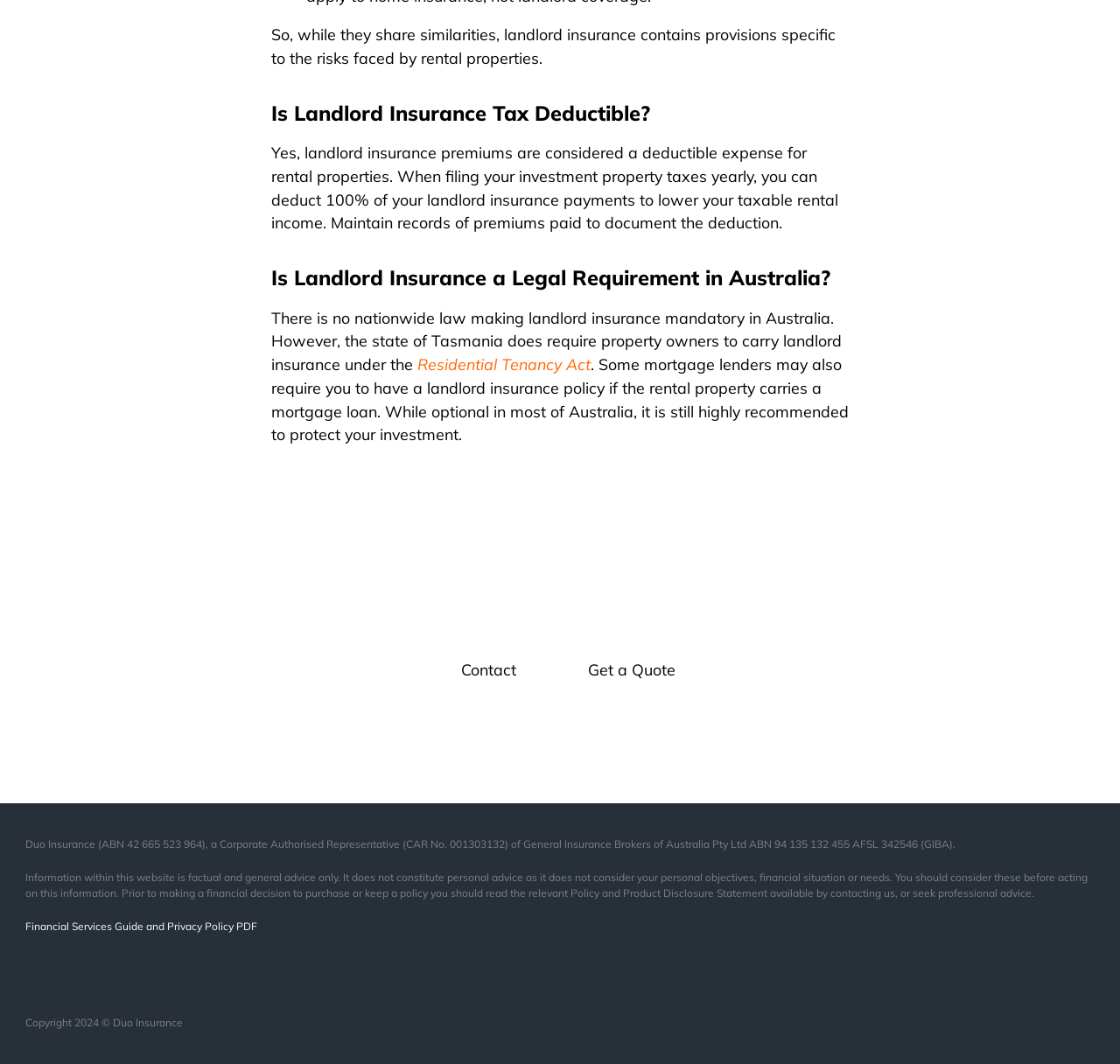What is the purpose of the webpage?
Using the image, provide a concise answer in one word or a short phrase.

To provide information about landlord insurance